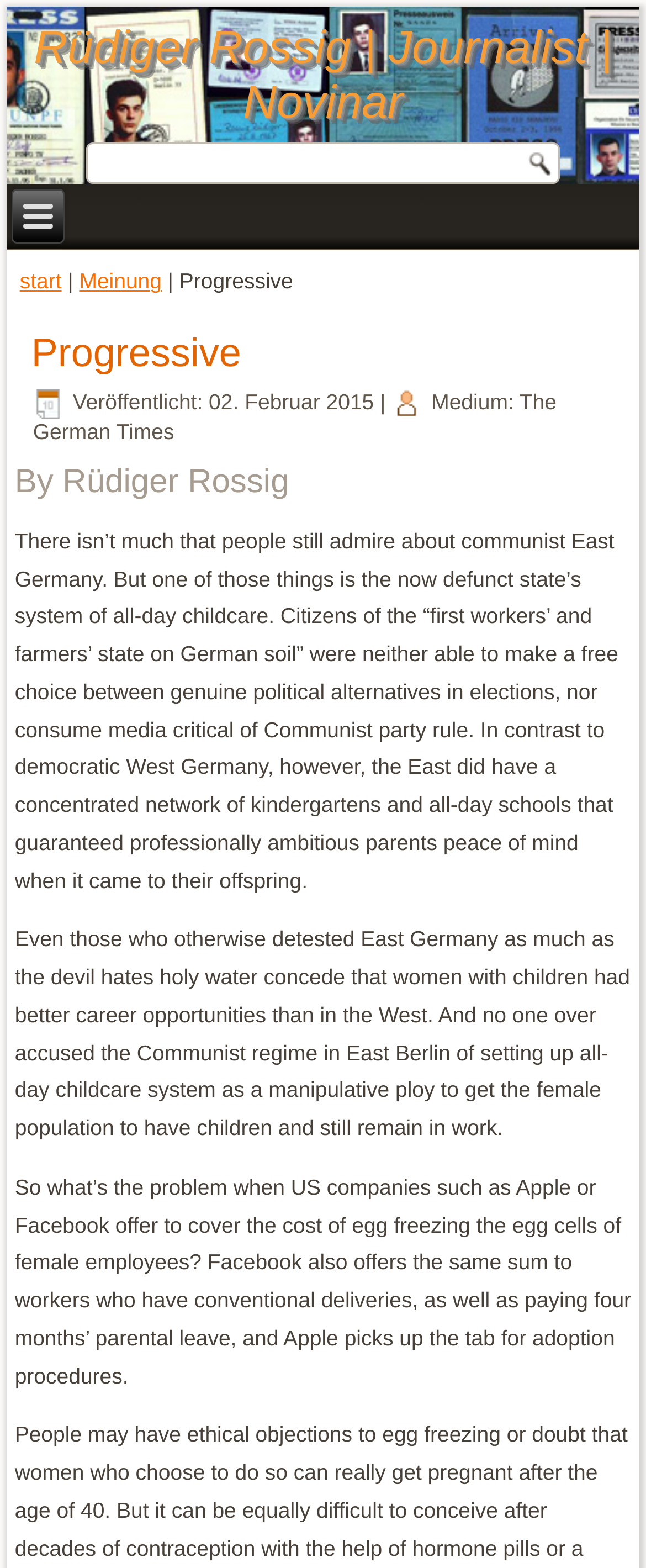What is the name of the journalist?
Based on the visual, give a brief answer using one word or a short phrase.

Rüdiger Rossig